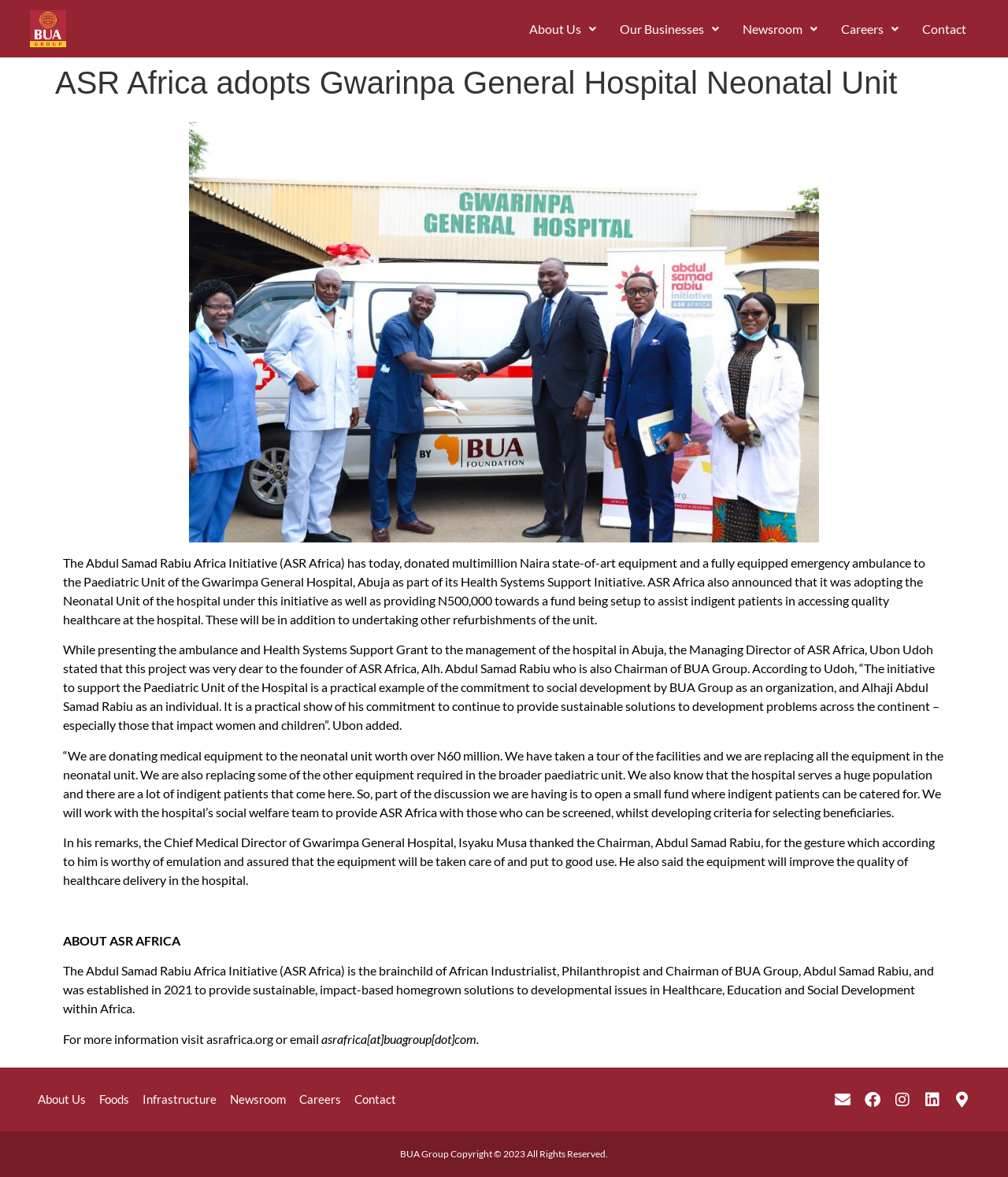What is the name of the initiative donating equipment to the hospital?
Use the information from the screenshot to give a comprehensive response to the question.

The webpage describes the donation of multimillion Naira state-of-art equipment and a fully equipped emergency ambulance to the Paediatric Unit of the Gwarimpa General Hospital by the Abdul Samad Rabiu Africa Initiative (ASR Africa).